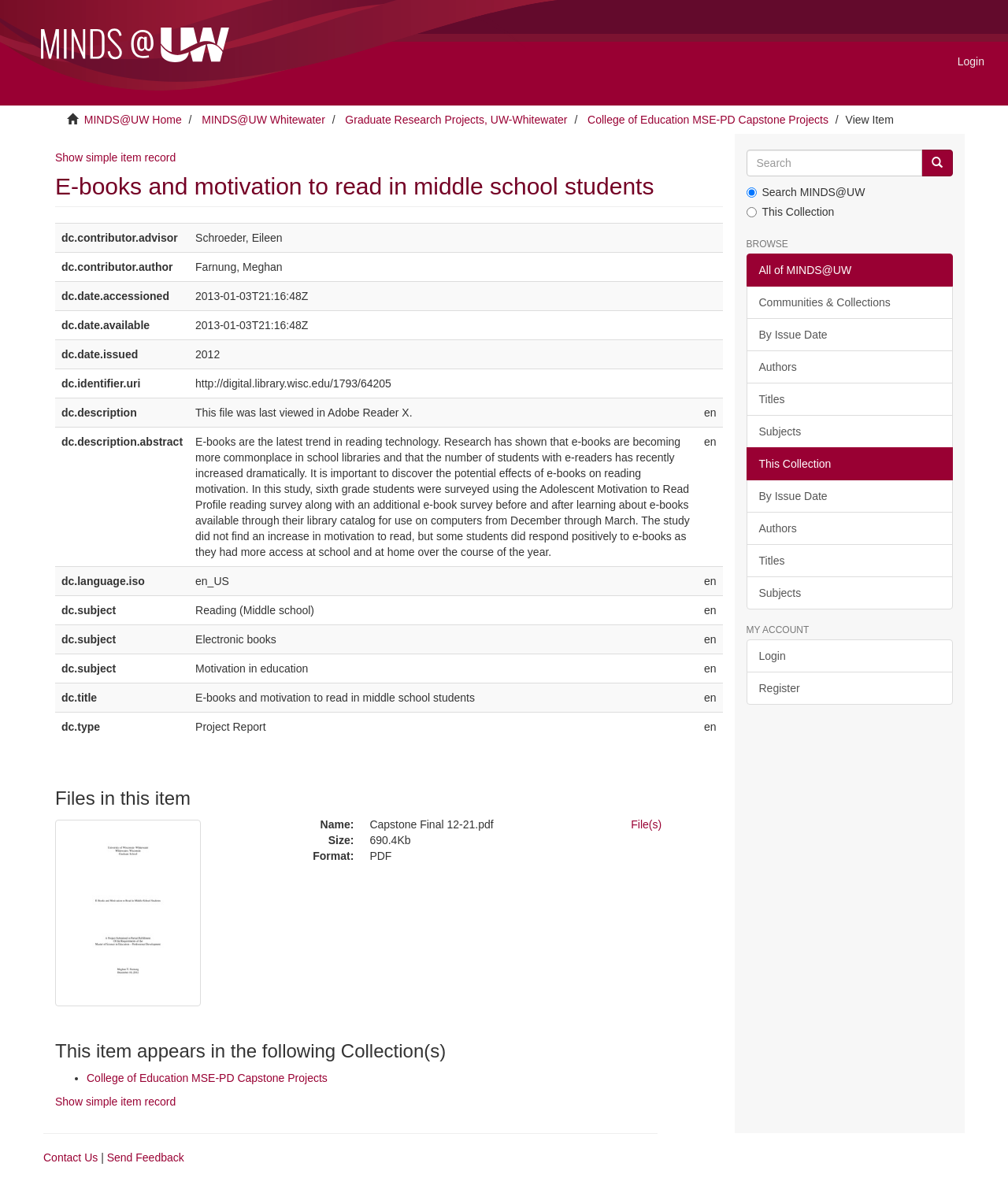Please specify the coordinates of the bounding box for the element that should be clicked to carry out this instruction: "Click the 'Login' link". The coordinates must be four float numbers between 0 and 1, formatted as [left, top, right, bottom].

[0.938, 0.035, 0.988, 0.068]